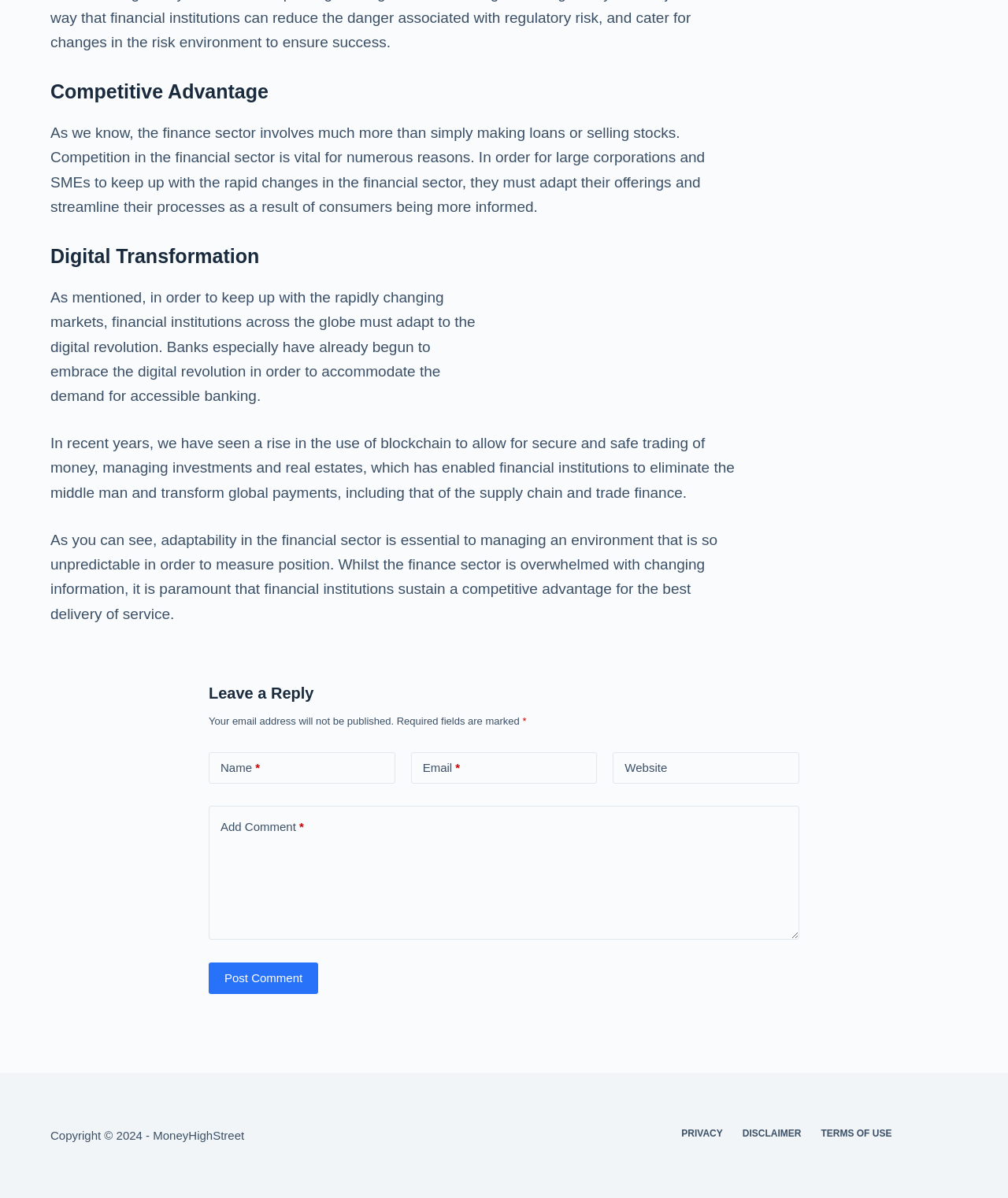Could you locate the bounding box coordinates for the section that should be clicked to accomplish this task: "Enter your name".

[0.207, 0.628, 0.392, 0.654]